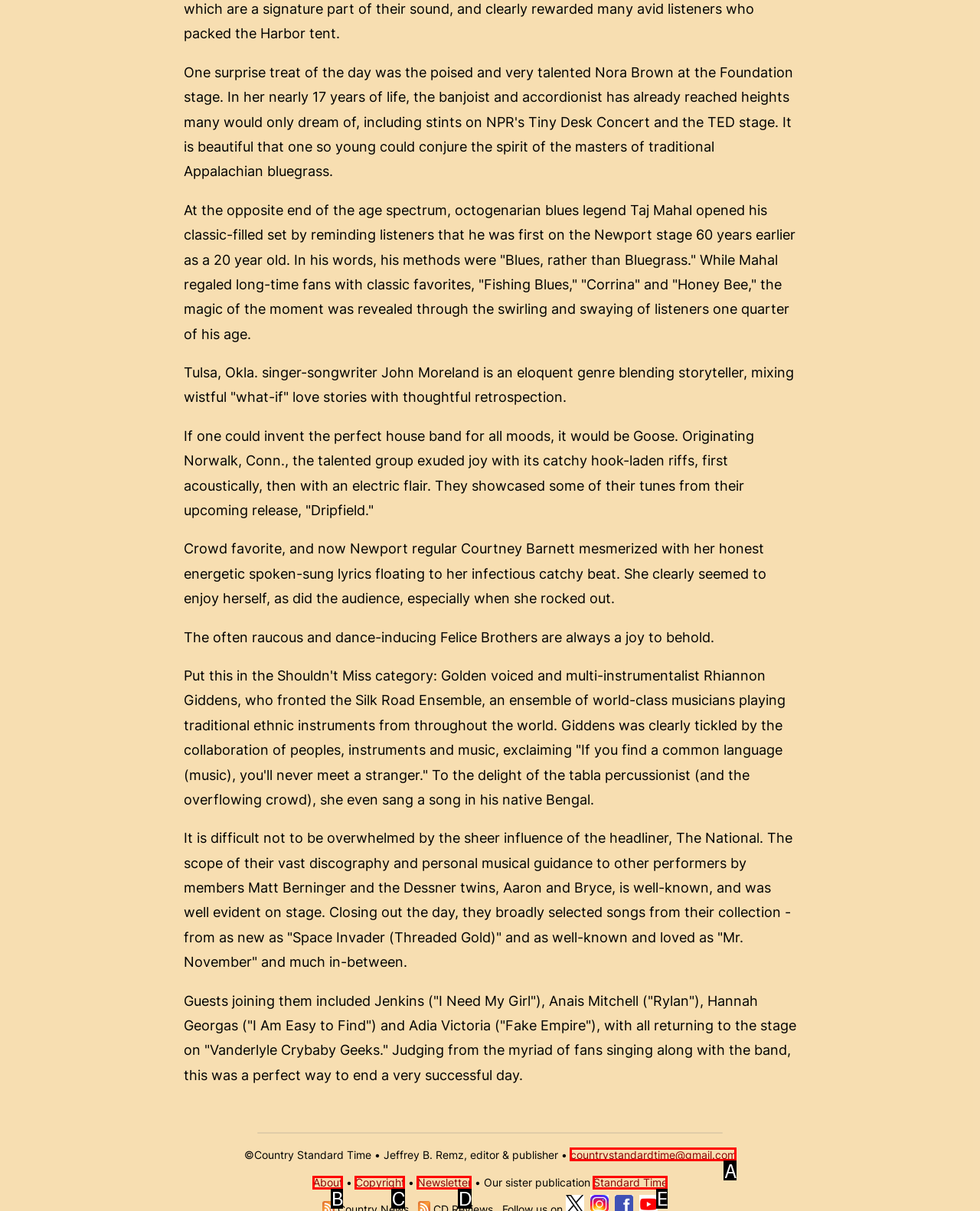Point out the HTML element that matches the following description: Standard Time
Answer with the letter from the provided choices.

E